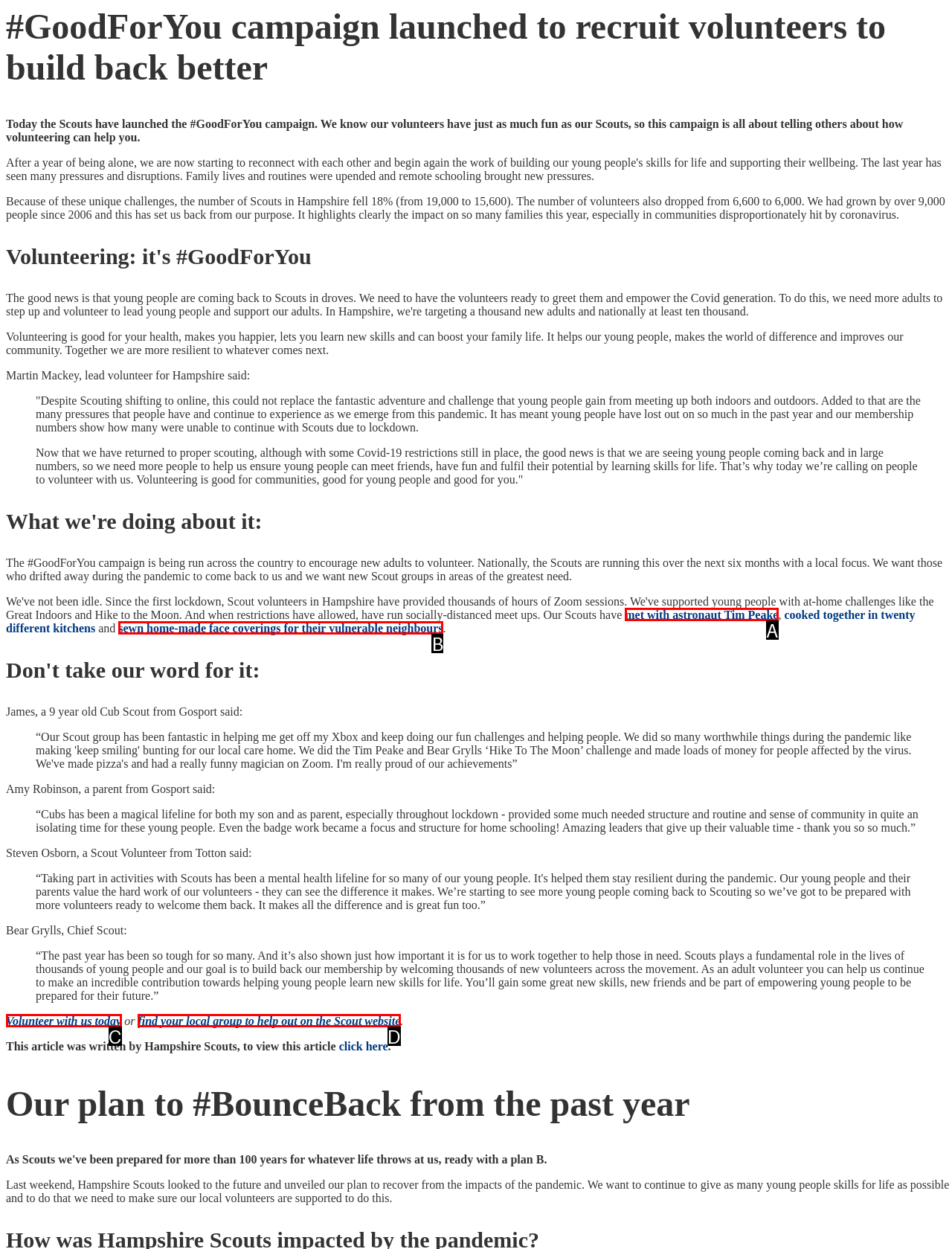Which option best describes: met with astronaut Tim Peake
Respond with the letter of the appropriate choice.

A